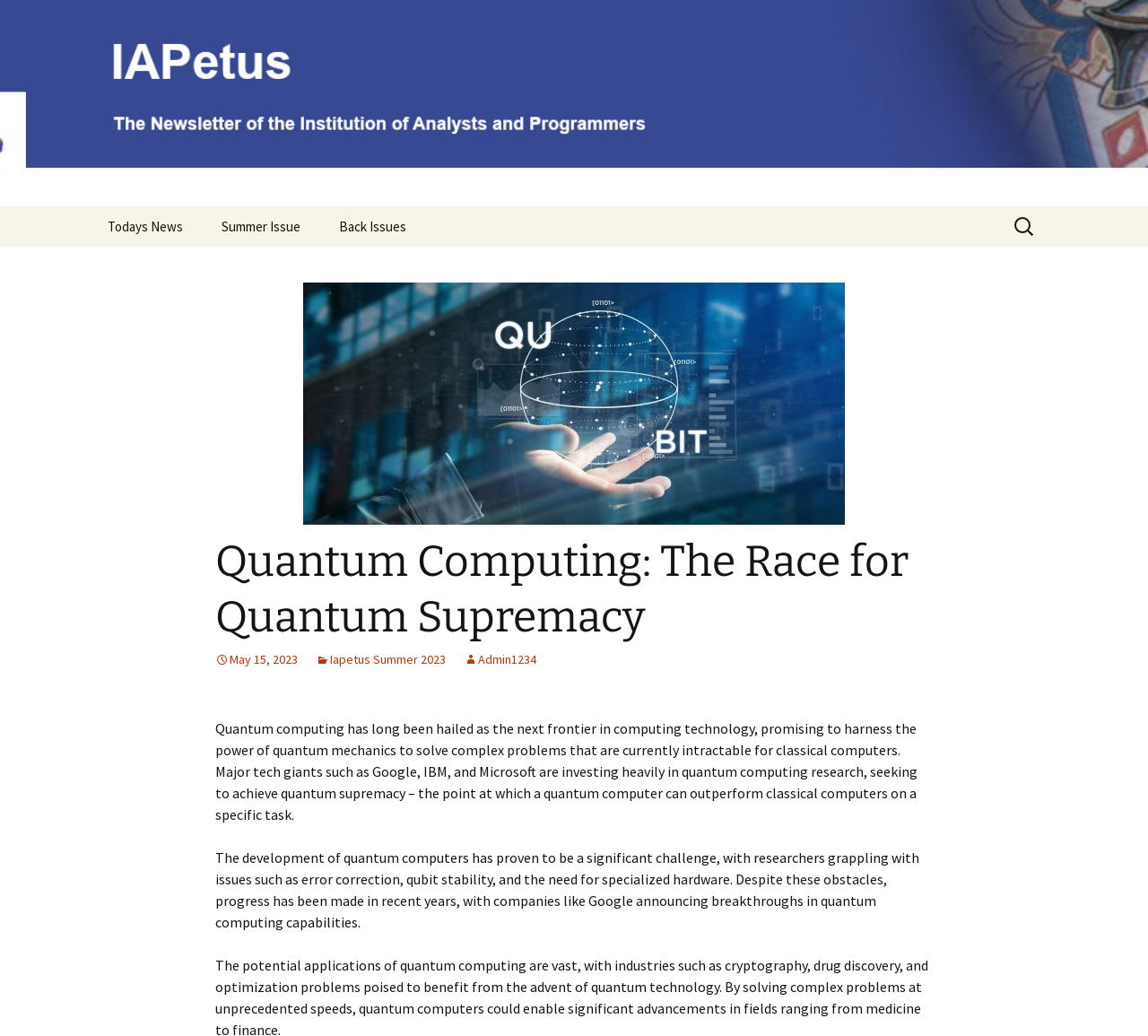Please identify the bounding box coordinates of the clickable area that will allow you to execute the instruction: "Search for something".

[0.88, 0.2, 0.906, 0.237]